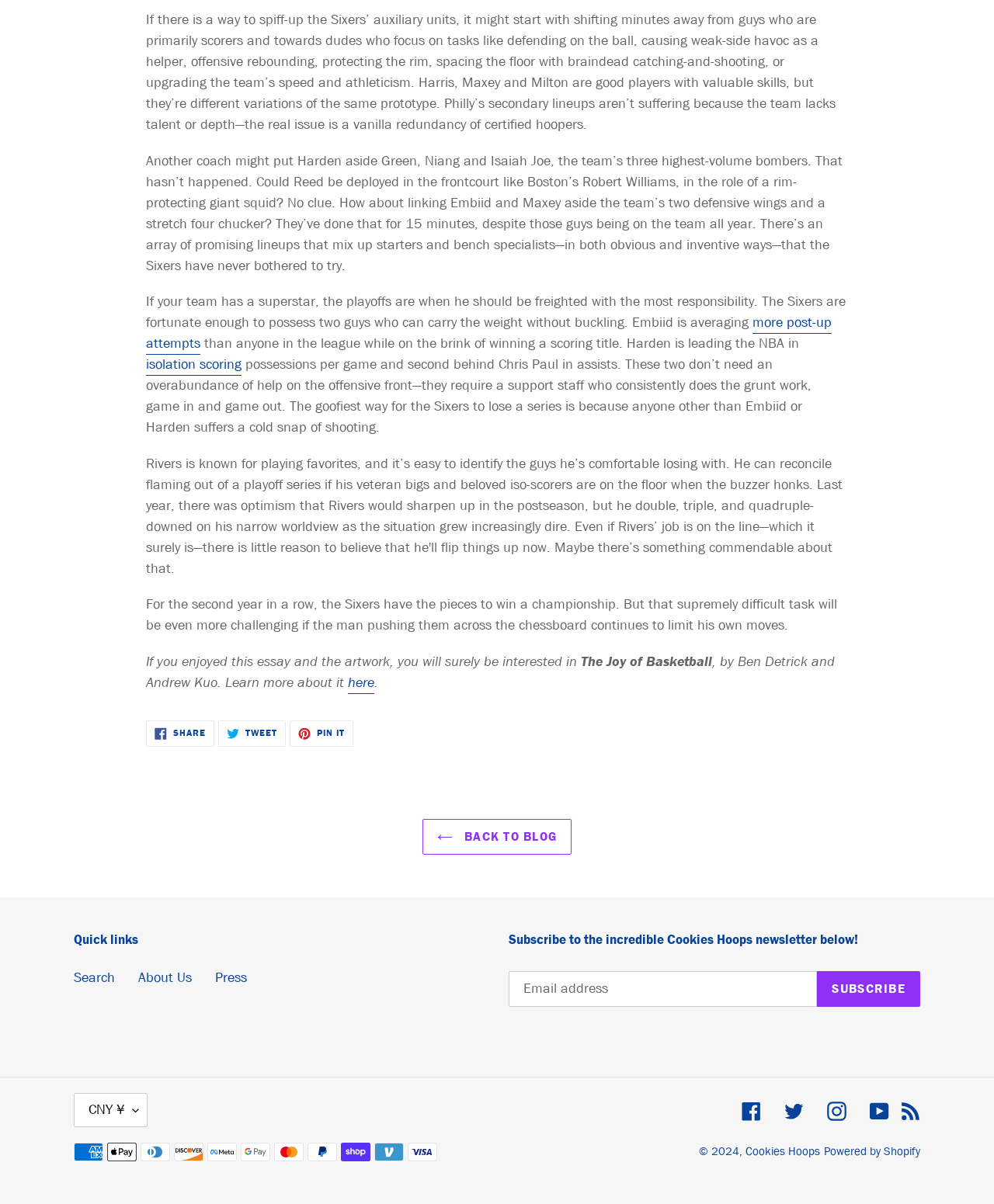Using the description: "Tweet Tweet on Twitter", determine the UI element's bounding box coordinates. Ensure the coordinates are in the format of four float numbers between 0 and 1, i.e., [left, top, right, bottom].

[0.22, 0.599, 0.287, 0.62]